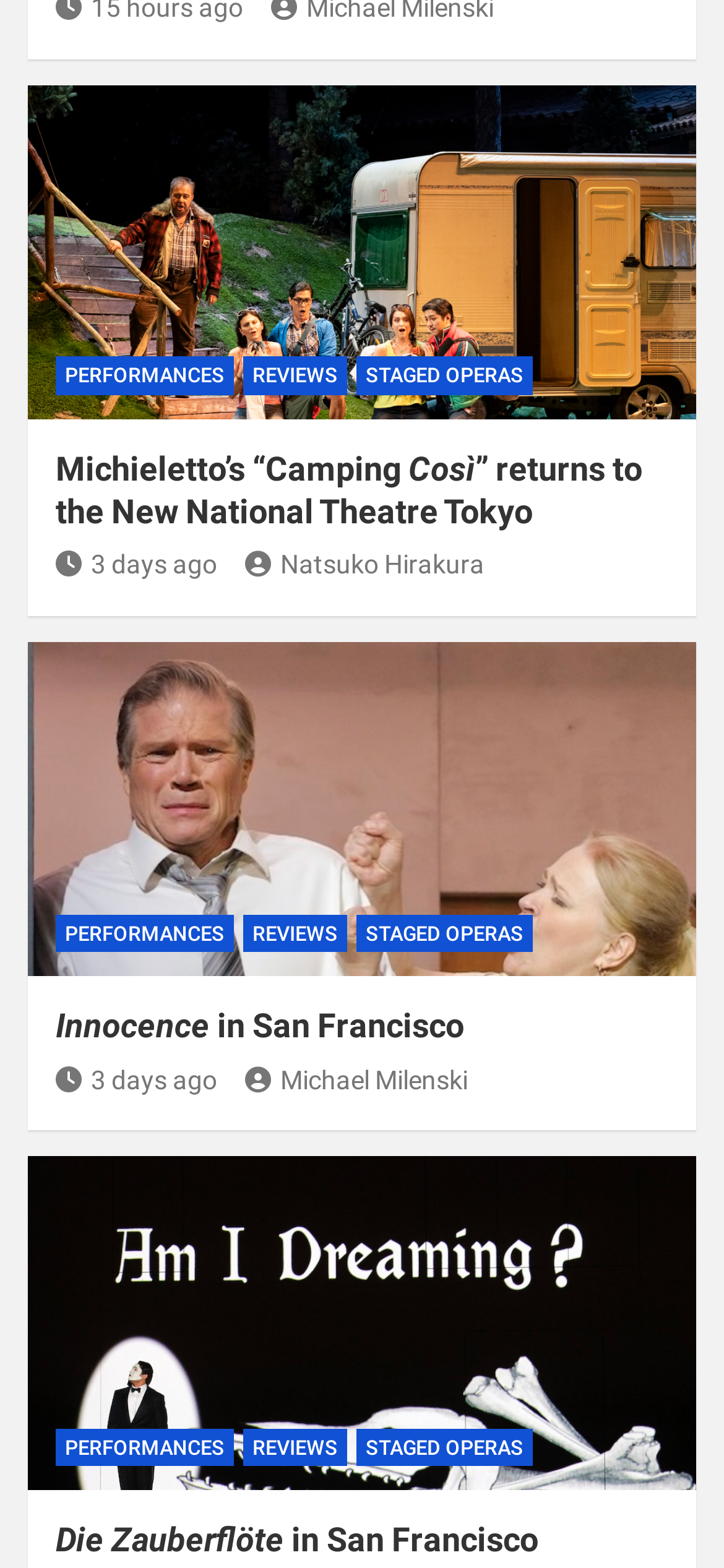Please specify the bounding box coordinates of the element that should be clicked to execute the given instruction: 'Read reviews'. Ensure the coordinates are four float numbers between 0 and 1, expressed as [left, top, right, bottom].

[0.336, 0.227, 0.479, 0.252]